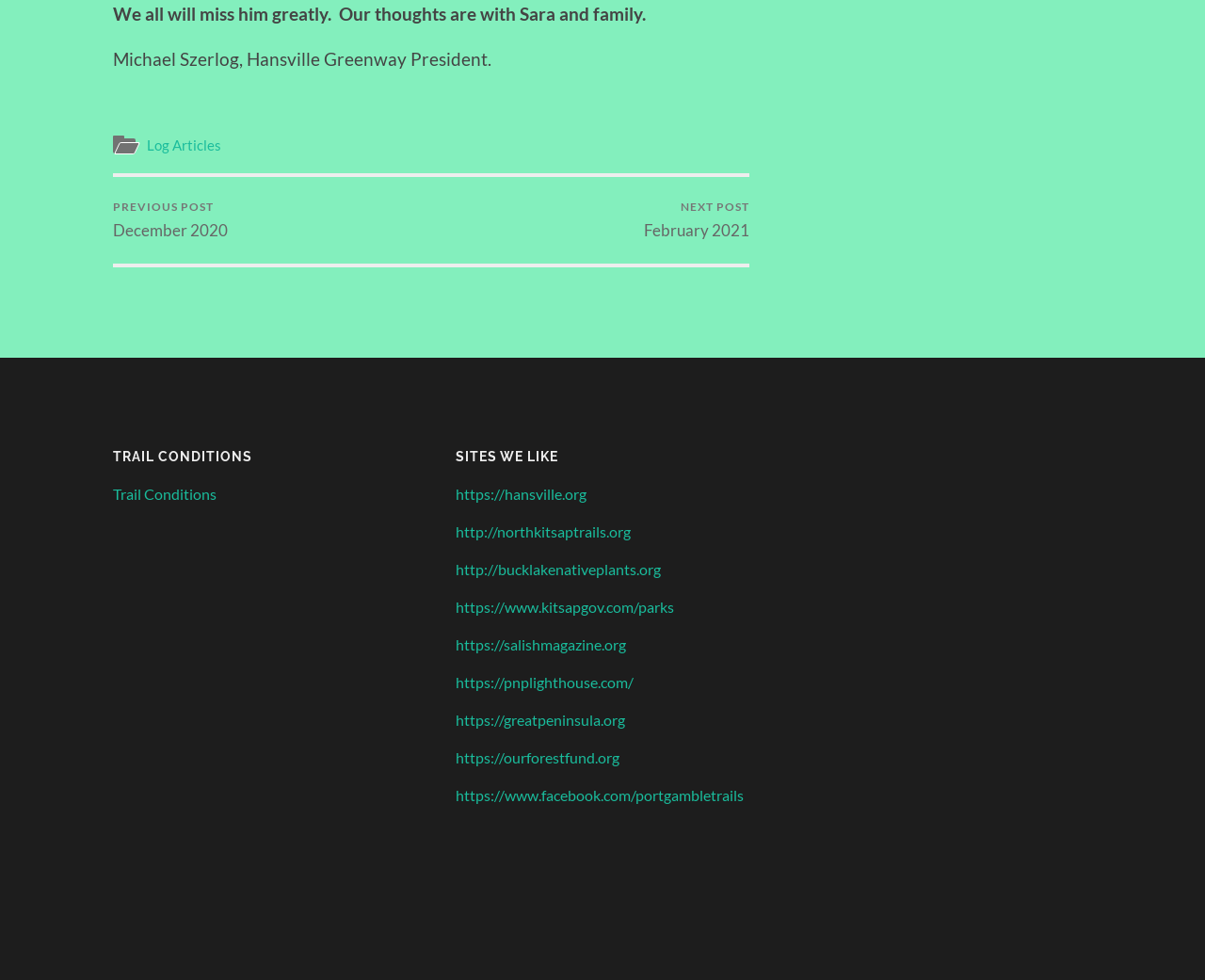Please identify the bounding box coordinates of the element that needs to be clicked to execute the following command: "Read the previous post". Provide the bounding box using four float numbers between 0 and 1, formatted as [left, top, right, bottom].

[0.094, 0.18, 0.189, 0.269]